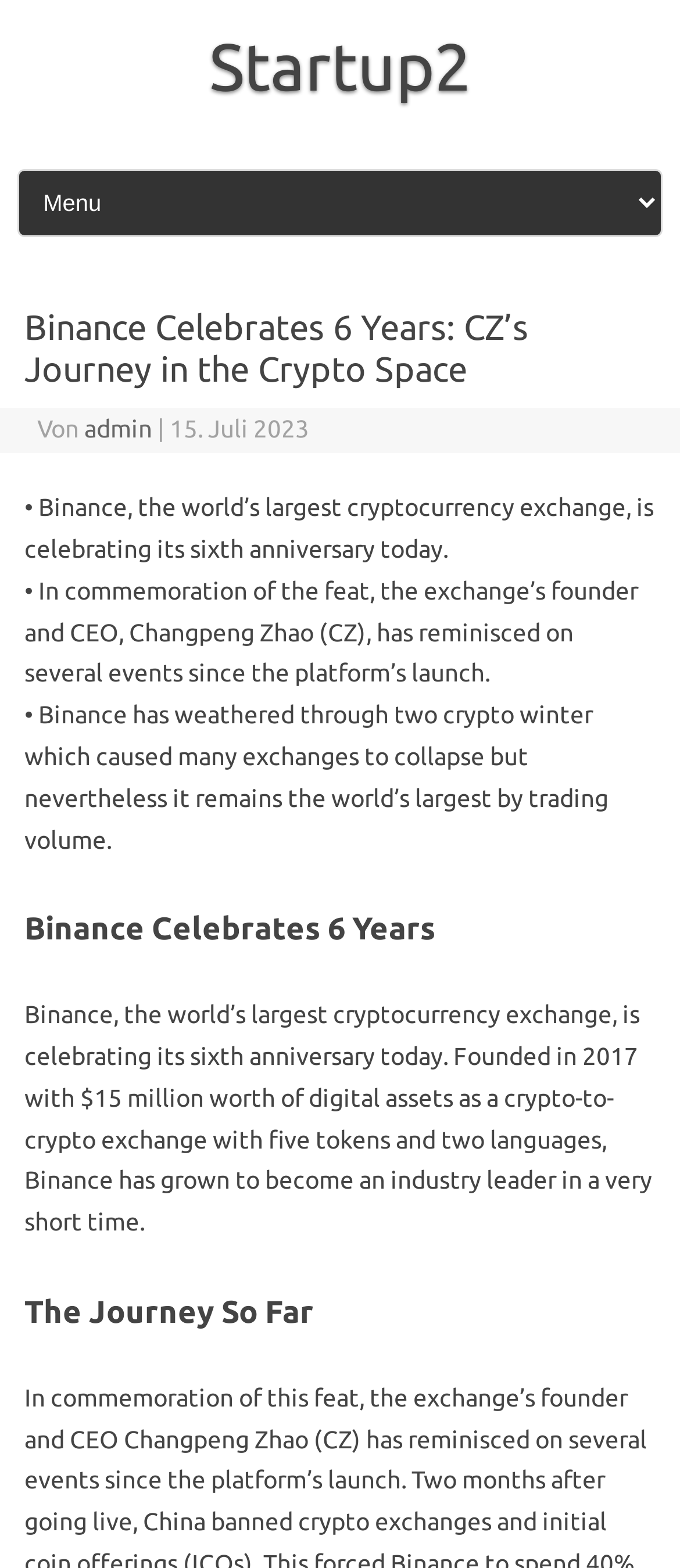Please extract the title of the webpage.

Binance Celebrates 6 Years: CZ’s Journey in the Crypto Space